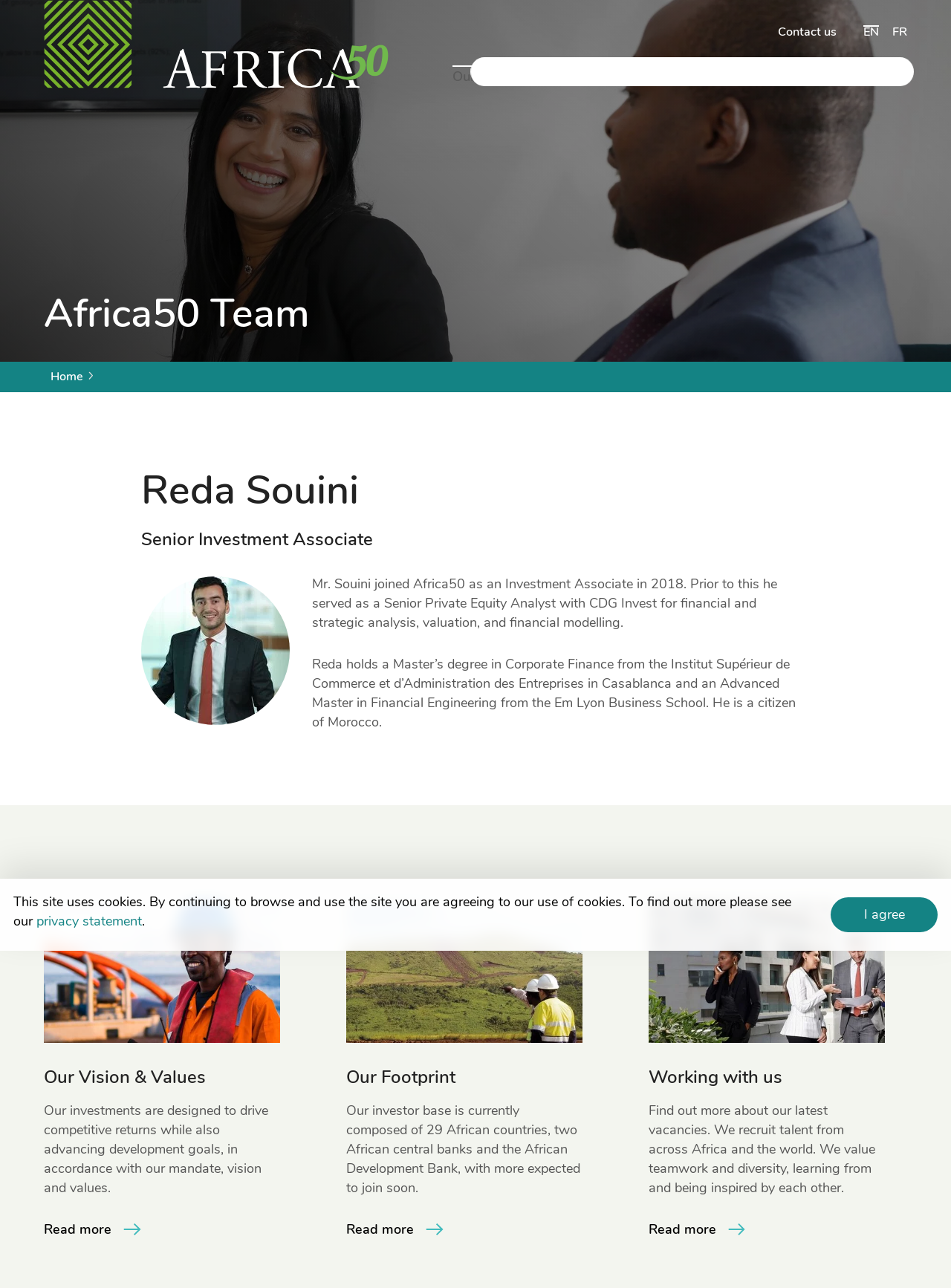What is the name of the institution where Reda Souini obtained his Master's degree?
Please ensure your answer is as detailed and informative as possible.

I found this information by reading the text under Reda Souini's profile, which mentions that he holds a Master’s degree in Corporate Finance from the Institut Supérieur de Commerce et d’Administration des Entreprises in Casablanca.